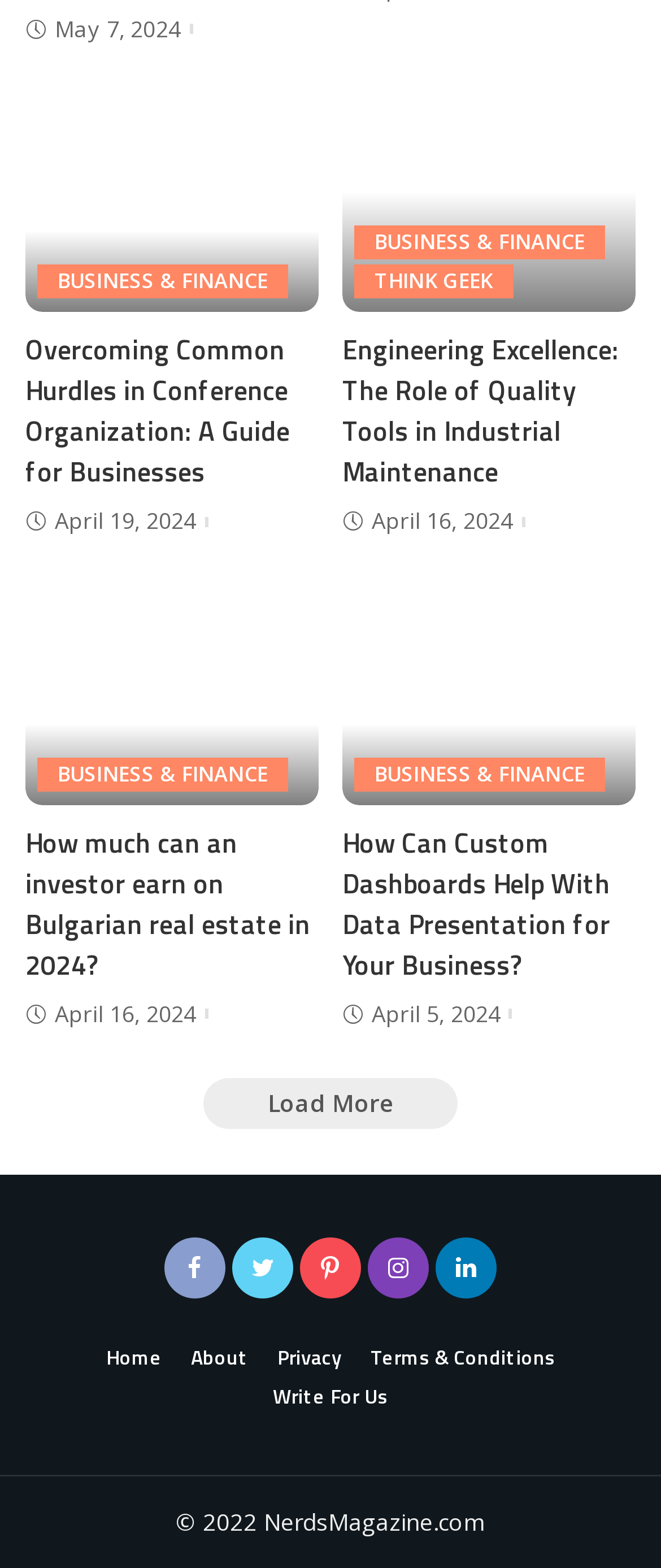What is the name of the website?
Look at the image and respond with a one-word or short-phrase answer.

NerdsMagazine.com